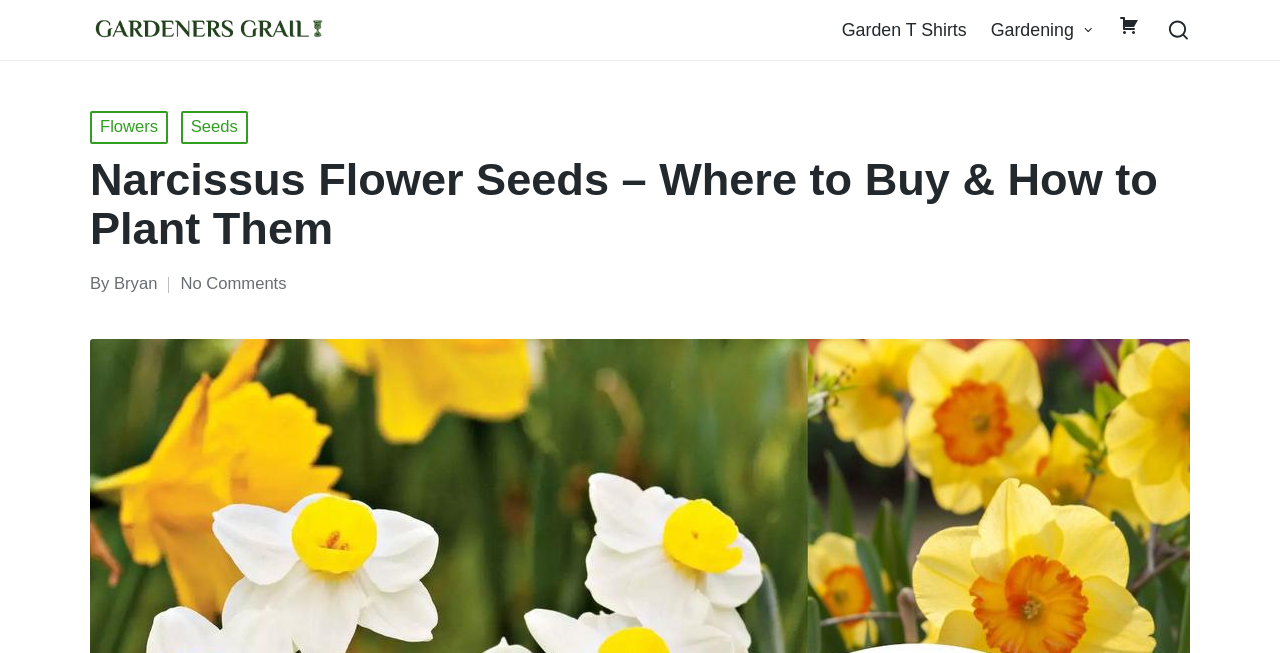Determine the bounding box coordinates of the section I need to click to execute the following instruction: "view Flowers". Provide the coordinates as four float numbers between 0 and 1, i.e., [left, top, right, bottom].

[0.07, 0.17, 0.131, 0.22]